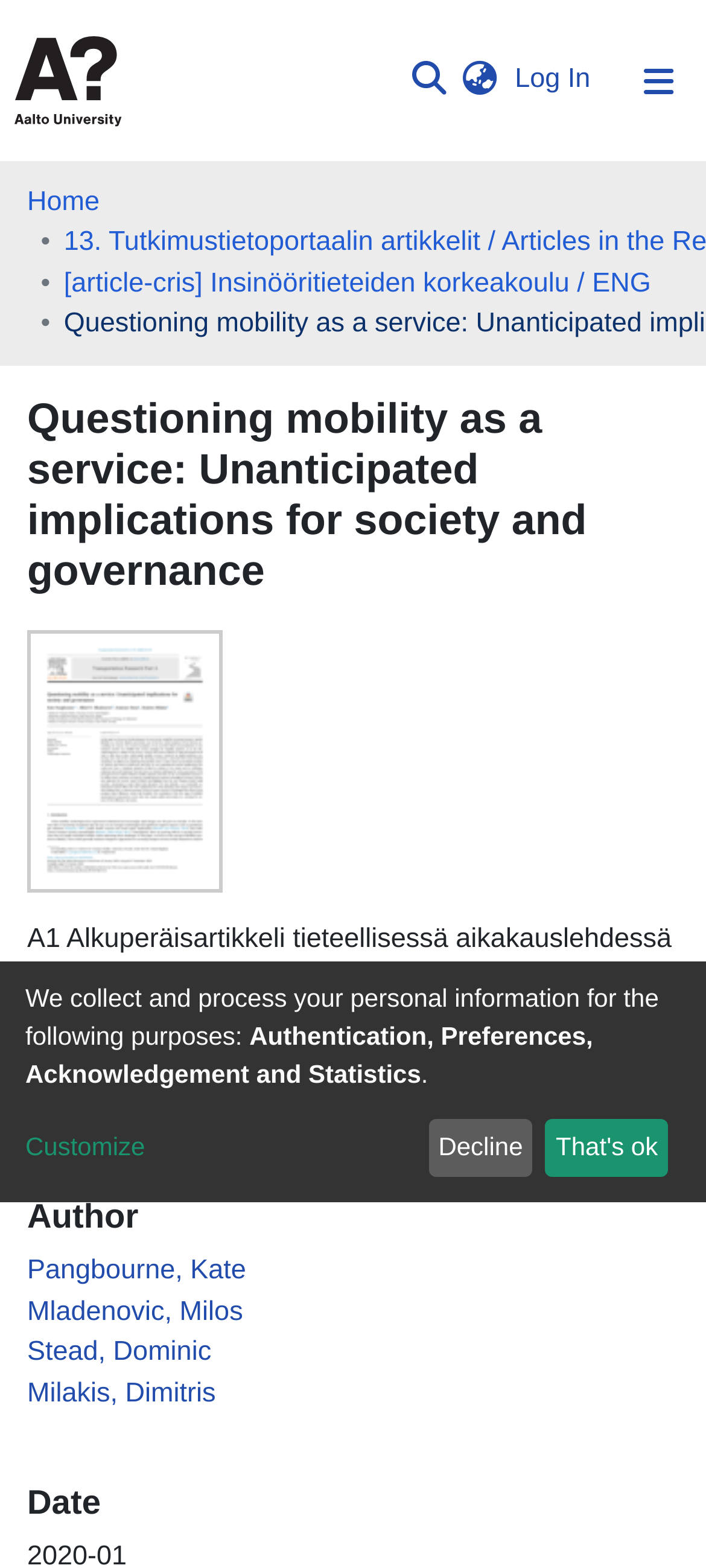Determine the bounding box coordinates of the clickable element necessary to fulfill the instruction: "View publication in the Research portal". Provide the coordinates as four float numbers within the 0 to 1 range, i.e., [left, top, right, bottom].

[0.069, 0.687, 0.713, 0.705]